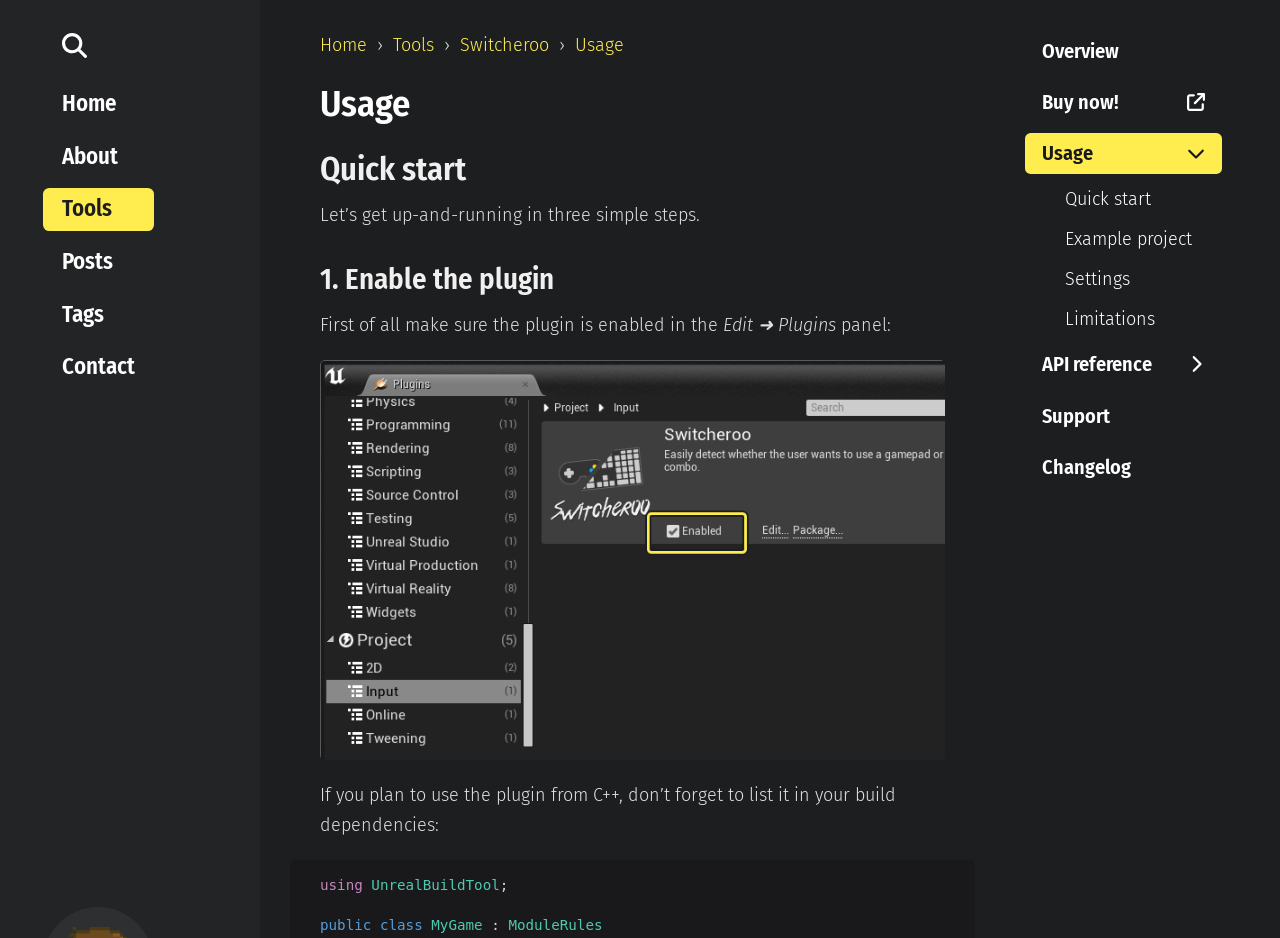Bounding box coordinates are specified in the format (top-left x, top-left y, bottom-right x, bottom-right y). All values are floating point numbers bounded between 0 and 1. Please provide the bounding box coordinate of the region this sentence describes: API reference

[0.801, 0.366, 0.954, 0.41]